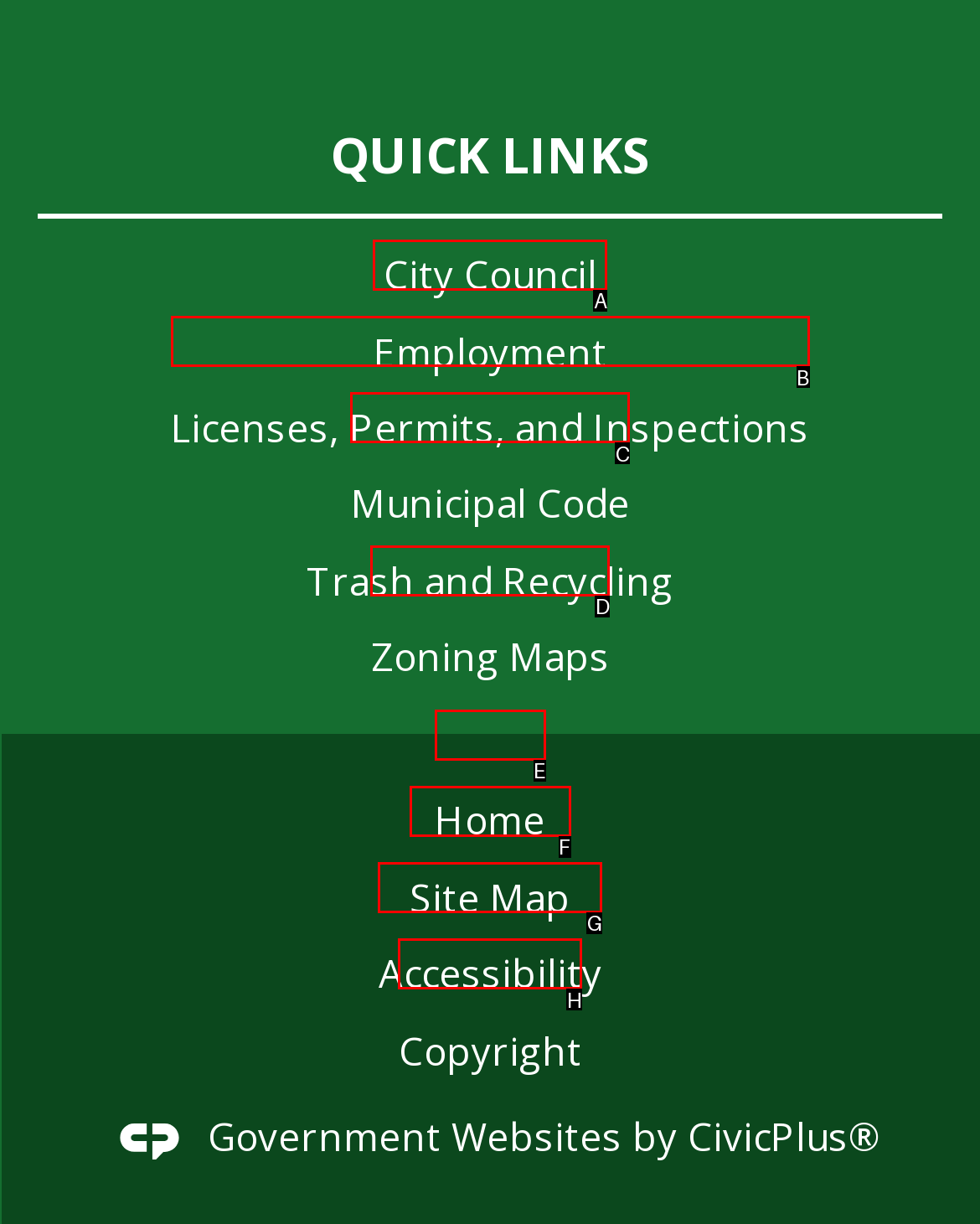From the options shown, which one fits the description: Accessibility? Respond with the appropriate letter.

G